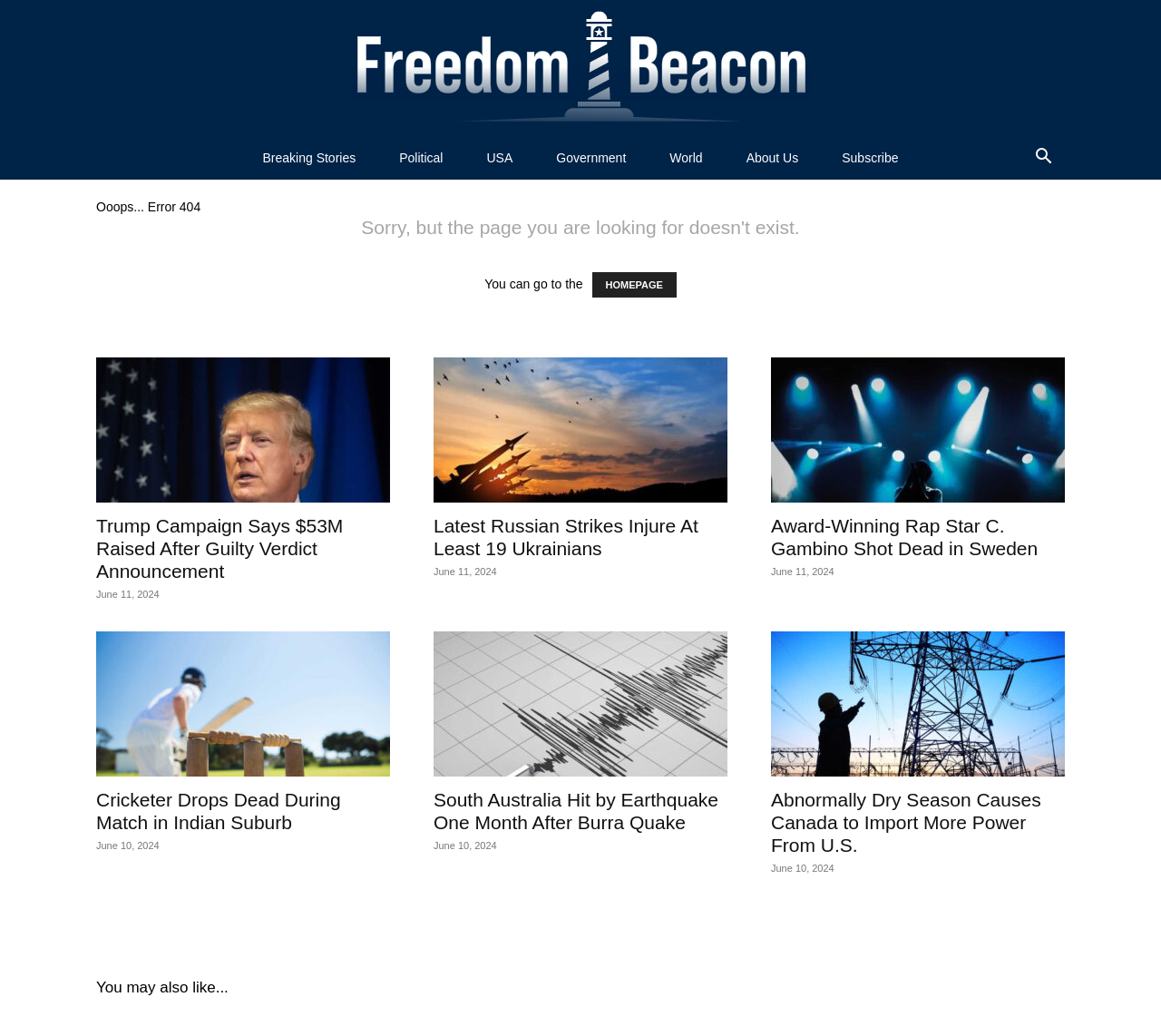What is the date of the news article 'Trump Campaign Says $53M Raised After Guilty Verdict Announcement'?
Examine the image closely and answer the question with as much detail as possible.

The date of the news article is displayed as a static text element with the ID 250, located below the article's heading, indicating that the article was published on June 11, 2024.